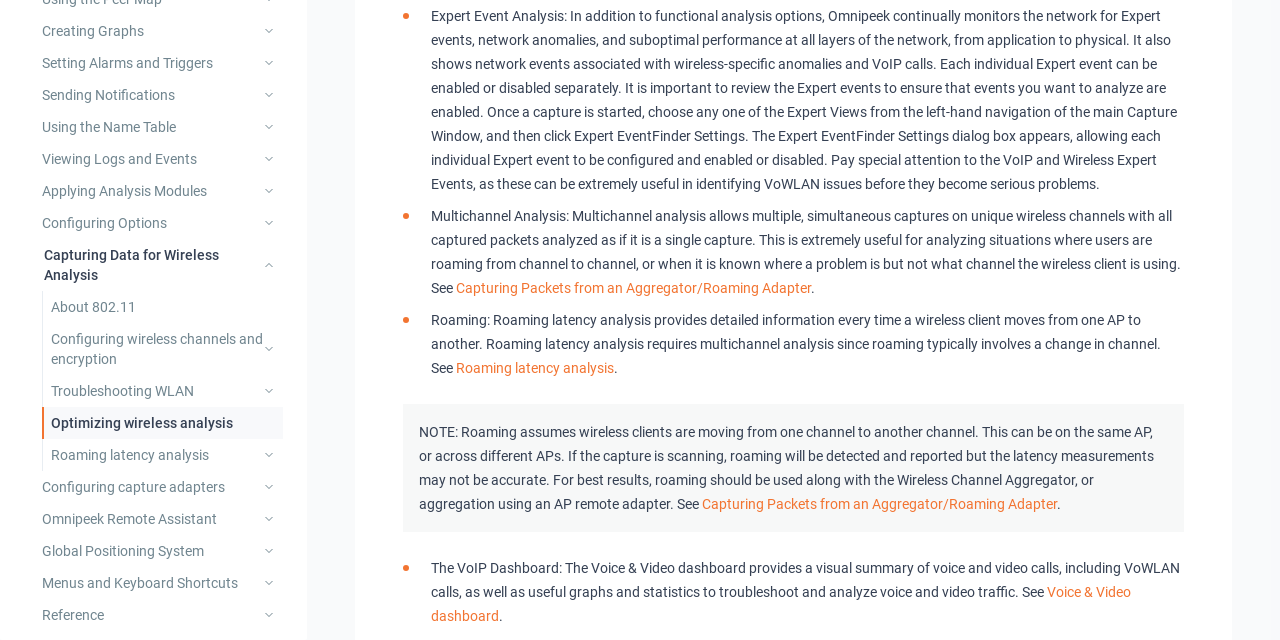Locate the bounding box of the user interface element based on this description: "Capturing Data for Wireless Analysis".

[0.027, 0.373, 0.221, 0.455]